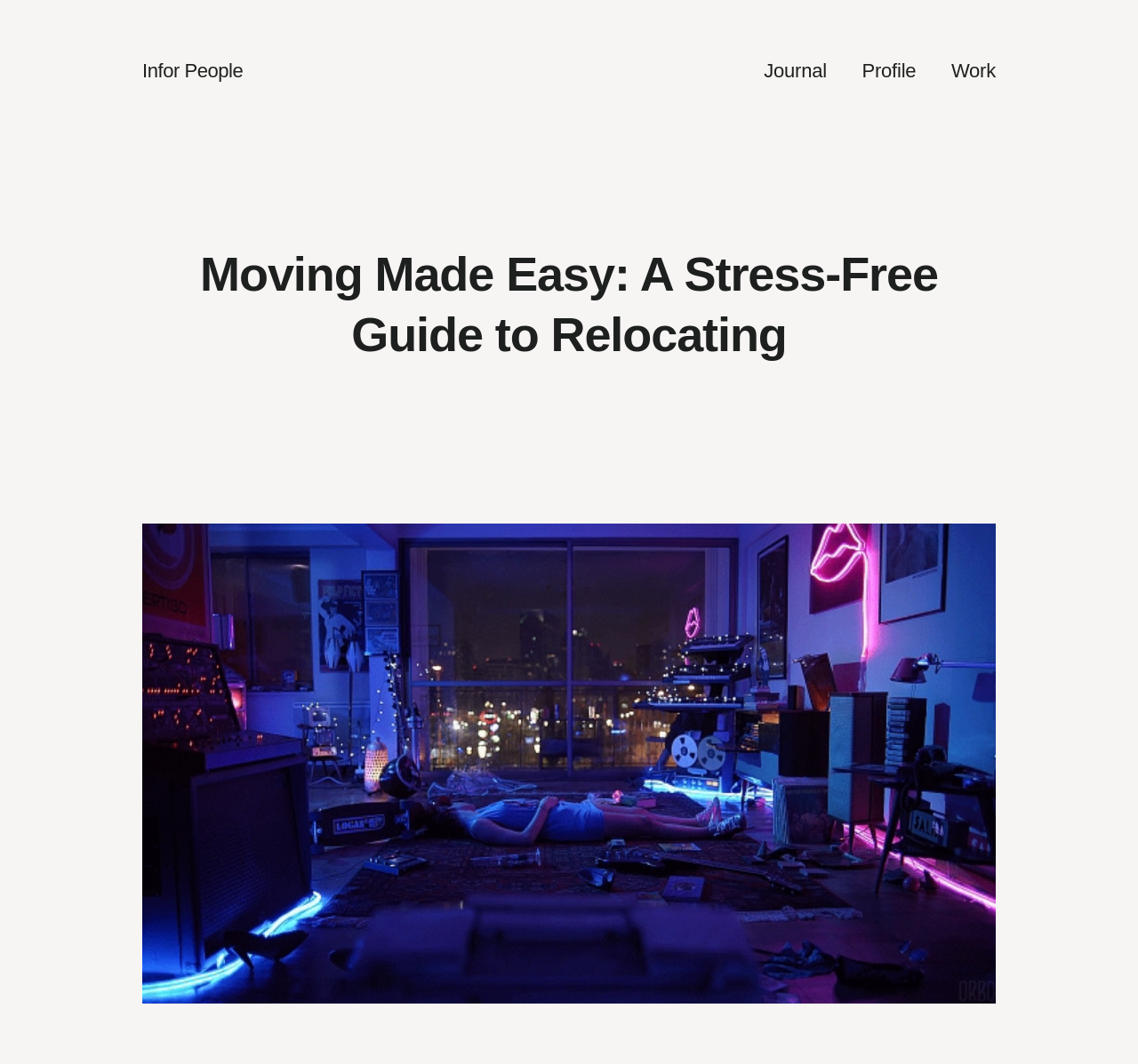How many sections are in the top navigation bar?
Examine the webpage screenshot and provide an in-depth answer to the question.

I examined the top navigation bar and found that there is only one section containing links, which are 'Infor People', 'Journal', 'Profile', and 'Work', indicating that there is only one section in the top navigation bar.